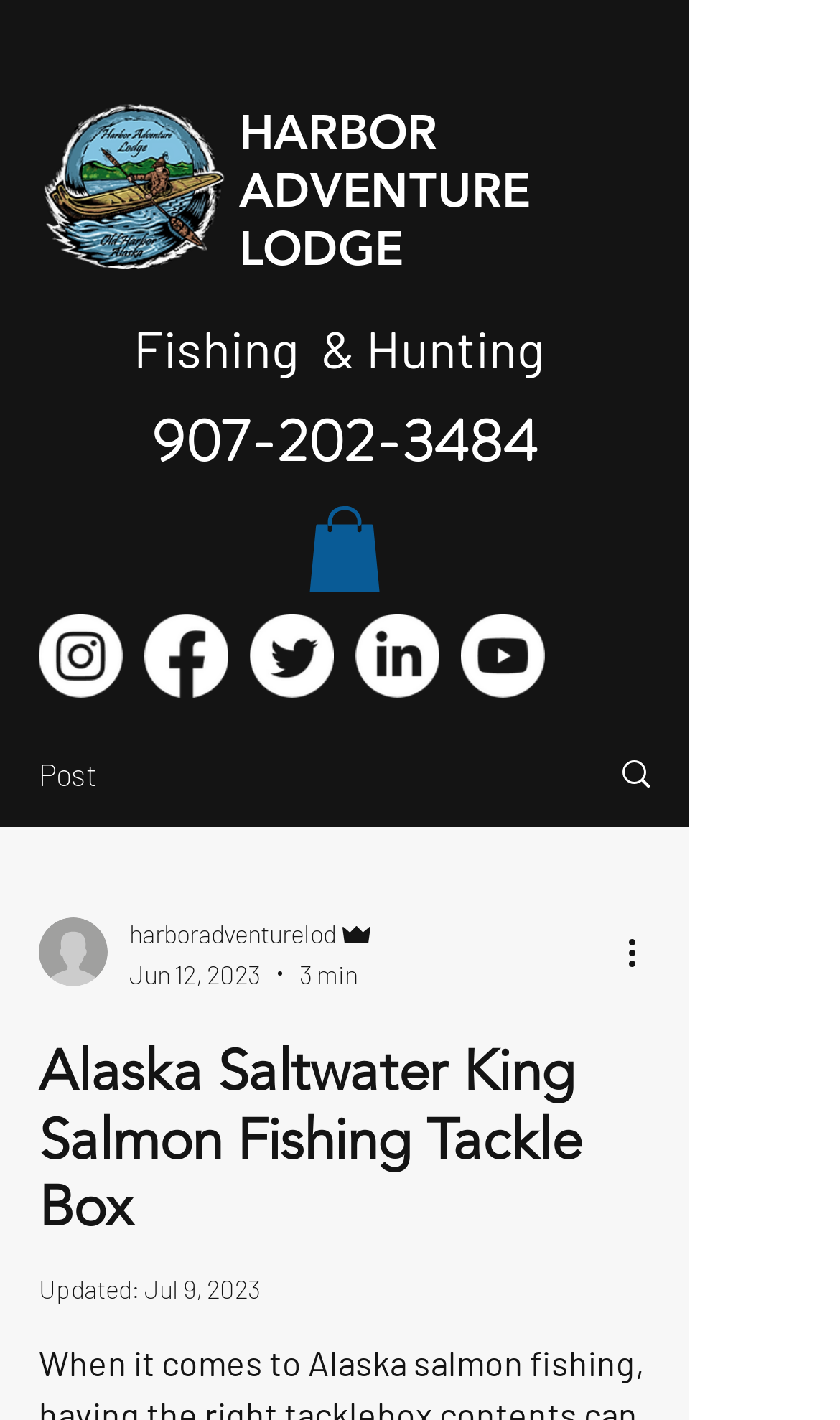What is the author of the latest article?
Please provide a single word or phrase as the answer based on the screenshot.

Admin